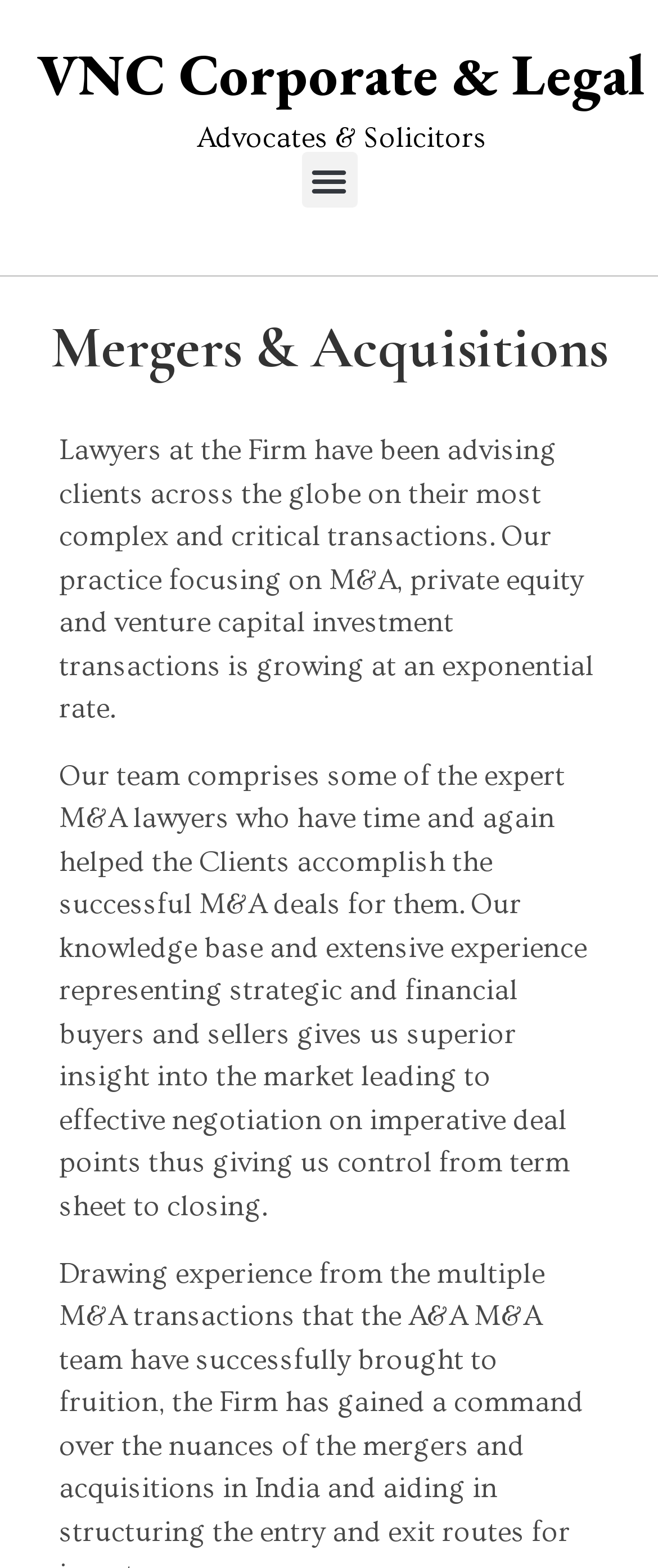Respond to the following query with just one word or a short phrase: 
What is the name of the law firm?

VNC Corporate & Legal